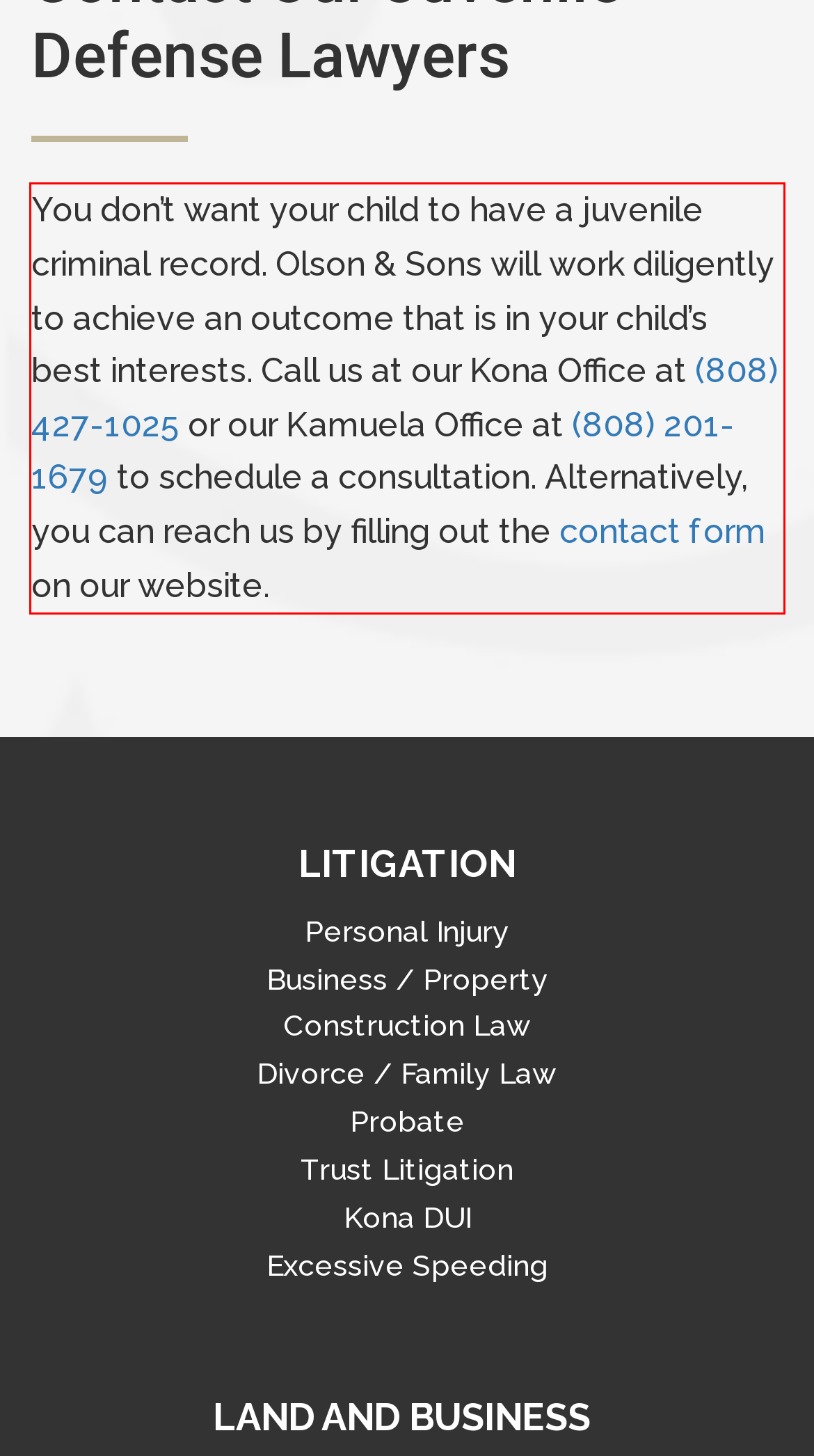You are provided with a screenshot of a webpage that includes a red bounding box. Extract and generate the text content found within the red bounding box.

You don’t want your child to have a juvenile criminal record. Olson & Sons will work diligently to achieve an outcome that is in your child’s best interests. Call us at our Kona Office at (808) 427-1025 or our Kamuela Office at (808) 201-1679 to schedule a consultation. Alternatively, you can reach us by filling out the contact form on our website.